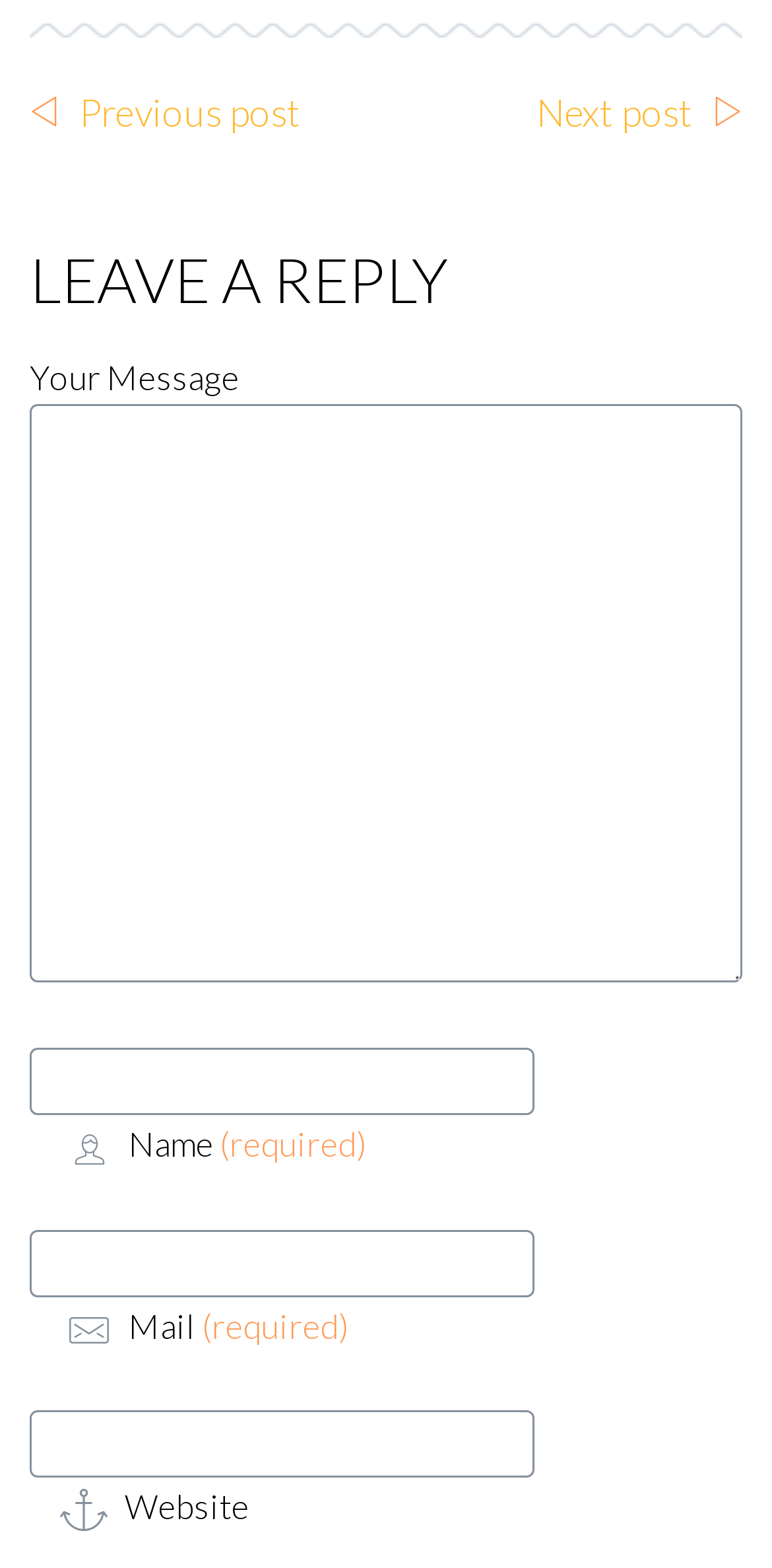What is the heading above the text box labeled 'Your Message'?
Provide a short answer using one word or a brief phrase based on the image.

LEAVE A REPLY